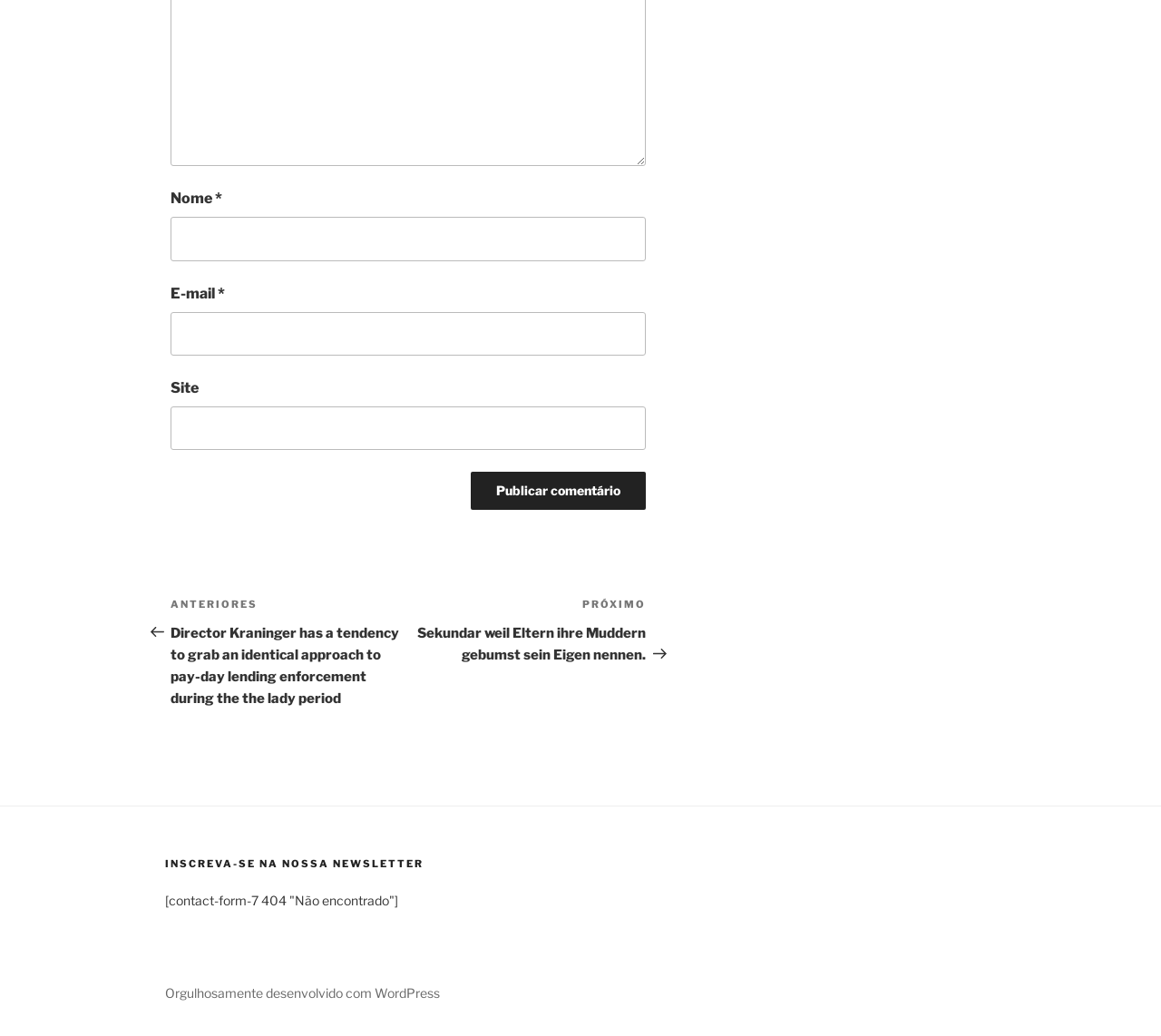Locate the UI element described by name="submit" value="Publicar comentário" and provide its bounding box coordinates. Use the format (top-left x, top-left y, bottom-right x, bottom-right y) with all values as floating point numbers between 0 and 1.

[0.406, 0.456, 0.556, 0.492]